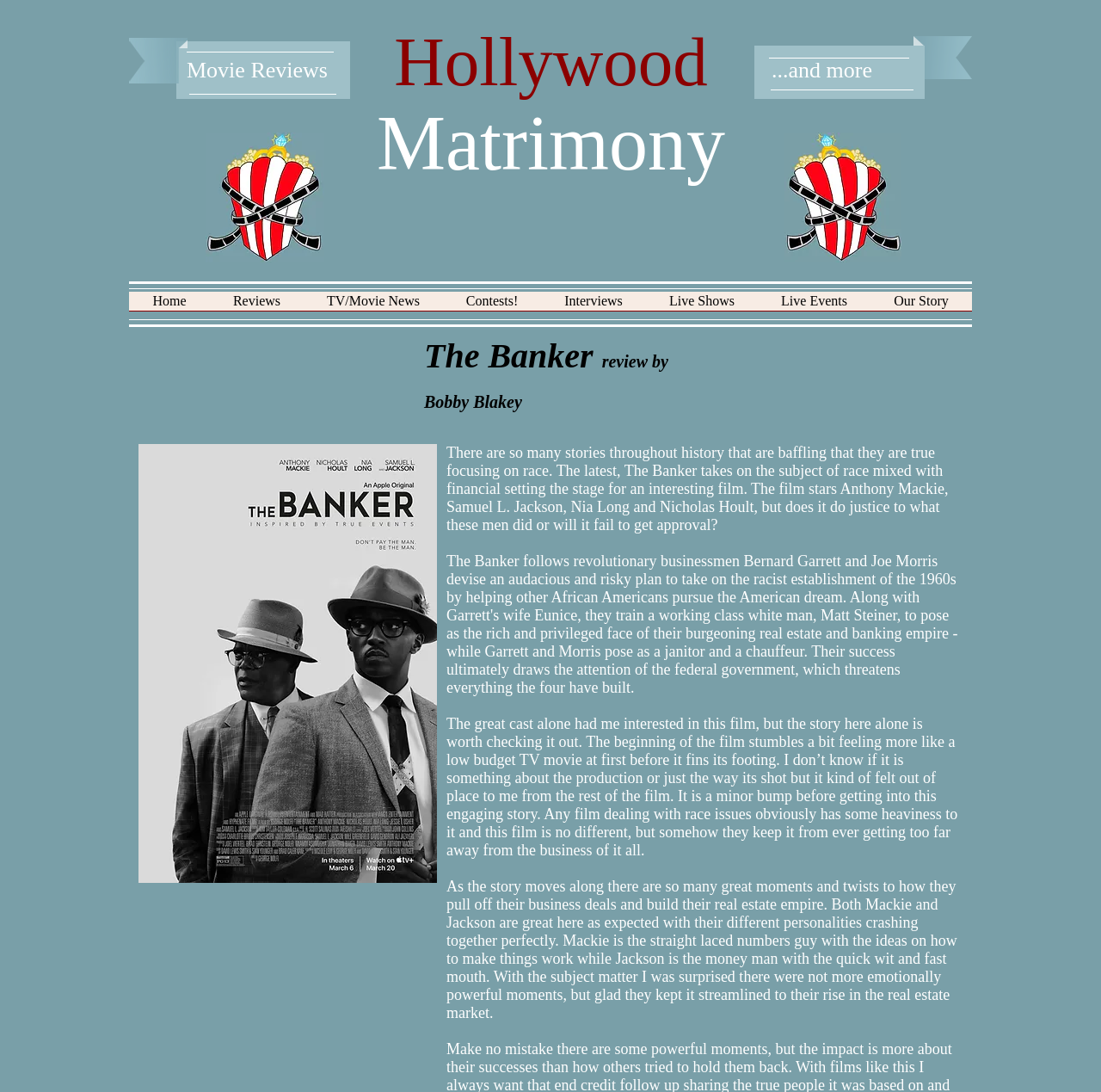How many paragraphs are in the review?
Refer to the screenshot and answer in one word or phrase.

3